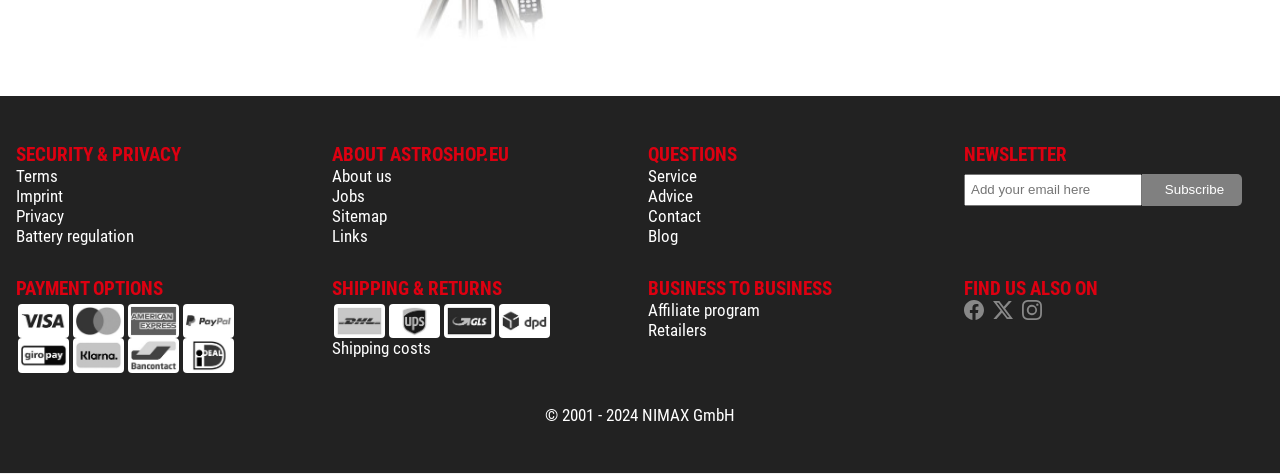Please reply to the following question with a single word or a short phrase:
How many payment options are listed?

8